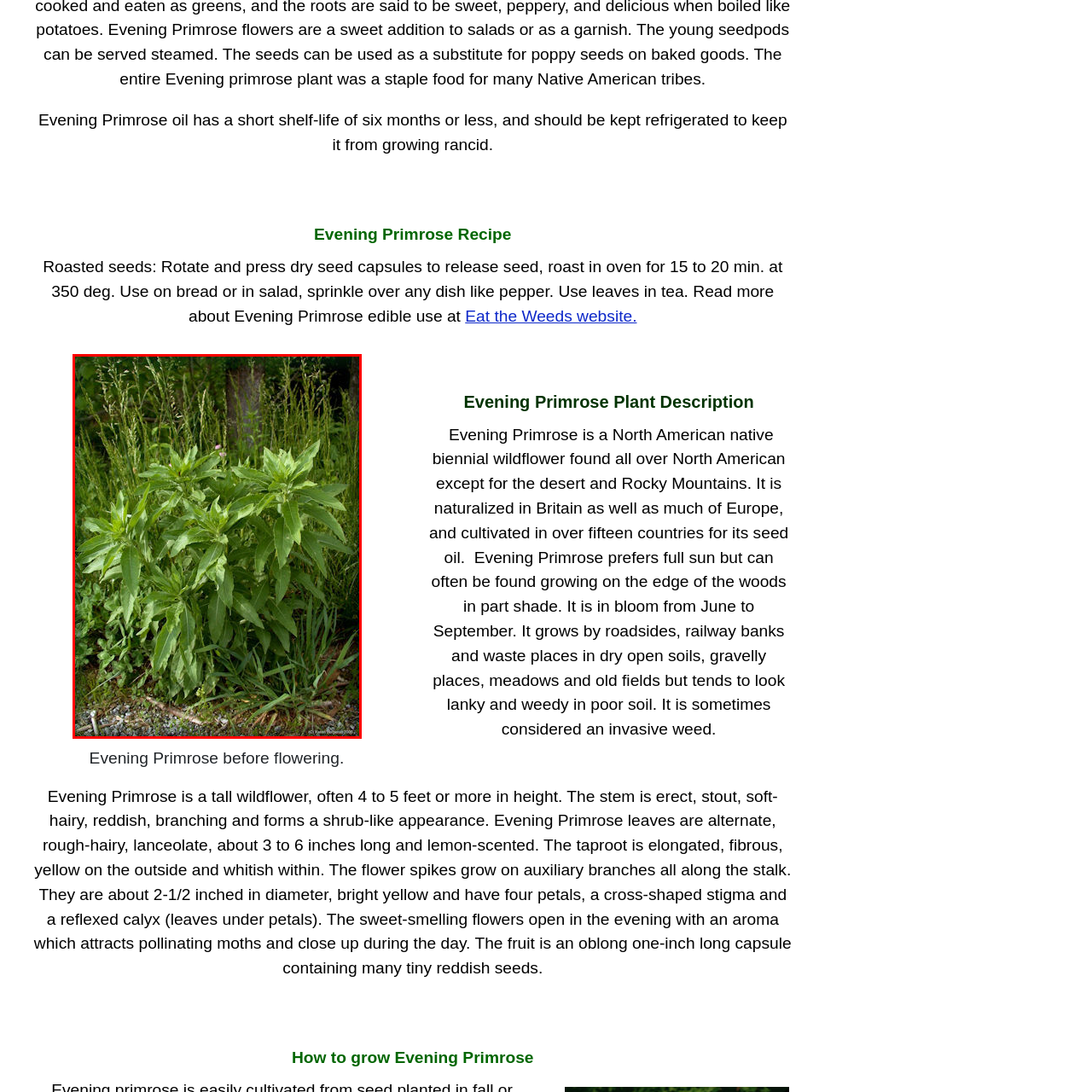Articulate a detailed description of the image inside the red frame.

This image depicts a young Evening Primrose plant, showcasing its lush, green foliage. Characterized by stout, soft-hairy stems, the plant typically reaches heights of 4 to 5 feet or more. The leaves are alternate, lanceolate in shape, and rough-hairy, measuring about 3 to 6 inches long. Notably, the Evening Primrose is known for its lemon-scented foliage and has the unique ability to bloom from June to September, attracting pollinating moths with its aromatic flowers that open in the evening. This particular plant is often found in a variety of environments across North America, except in desert areas and the Rocky Mountains, demonstrating its adaptability and resilience.